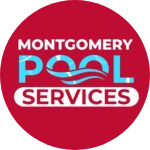What is the theme of the stylized 'POOL'?
Please give a detailed and elaborate answer to the question based on the image.

The word 'POOL' is stylized with wavy accents in shades of blue, evoking a sense of water and reinforcing the company's focus on pool maintenance, which is a key aspect of their business.